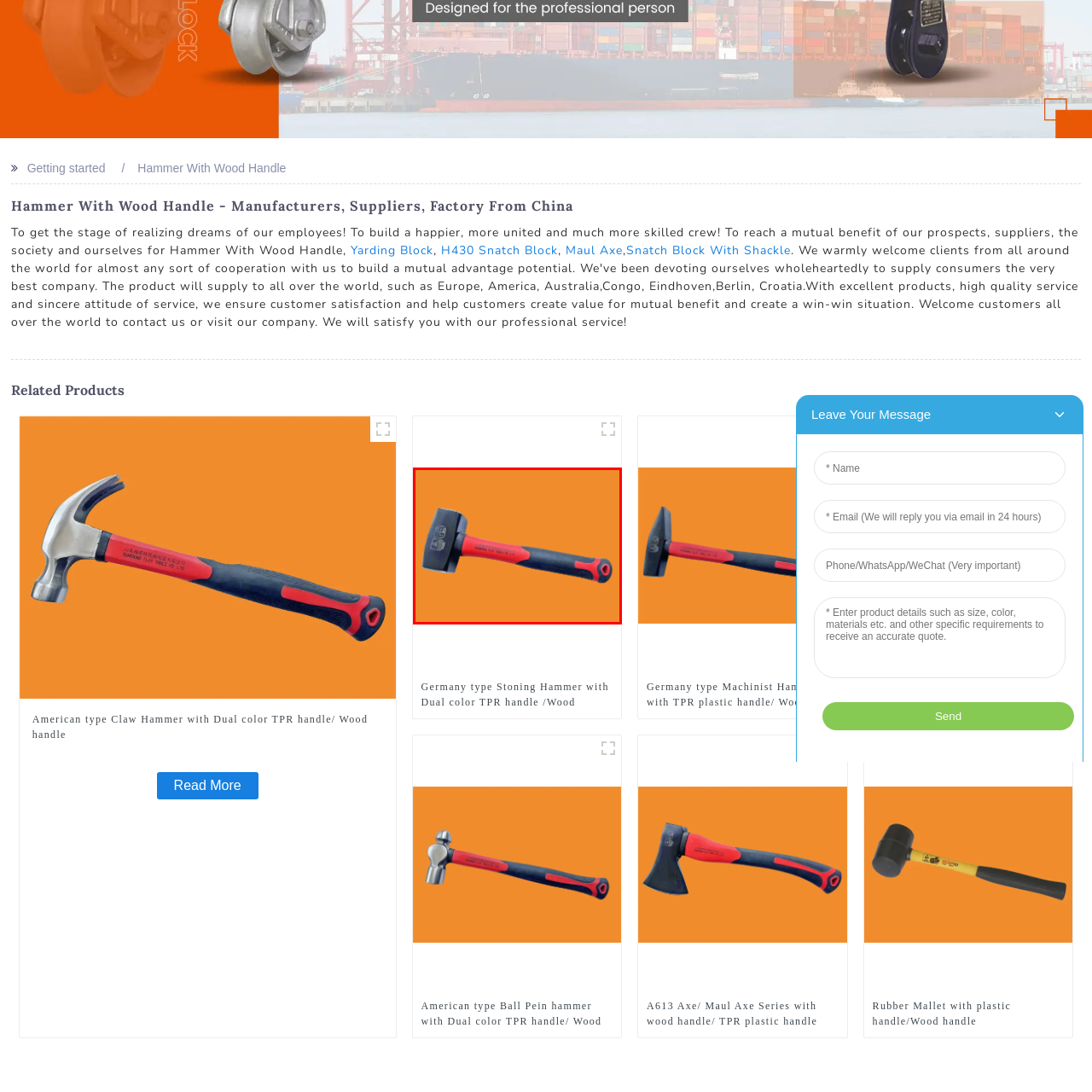What is the purpose of the vibrant orange background?
Focus on the red bounded area in the image and respond to the question with a concise word or phrase.

To enhance visibility